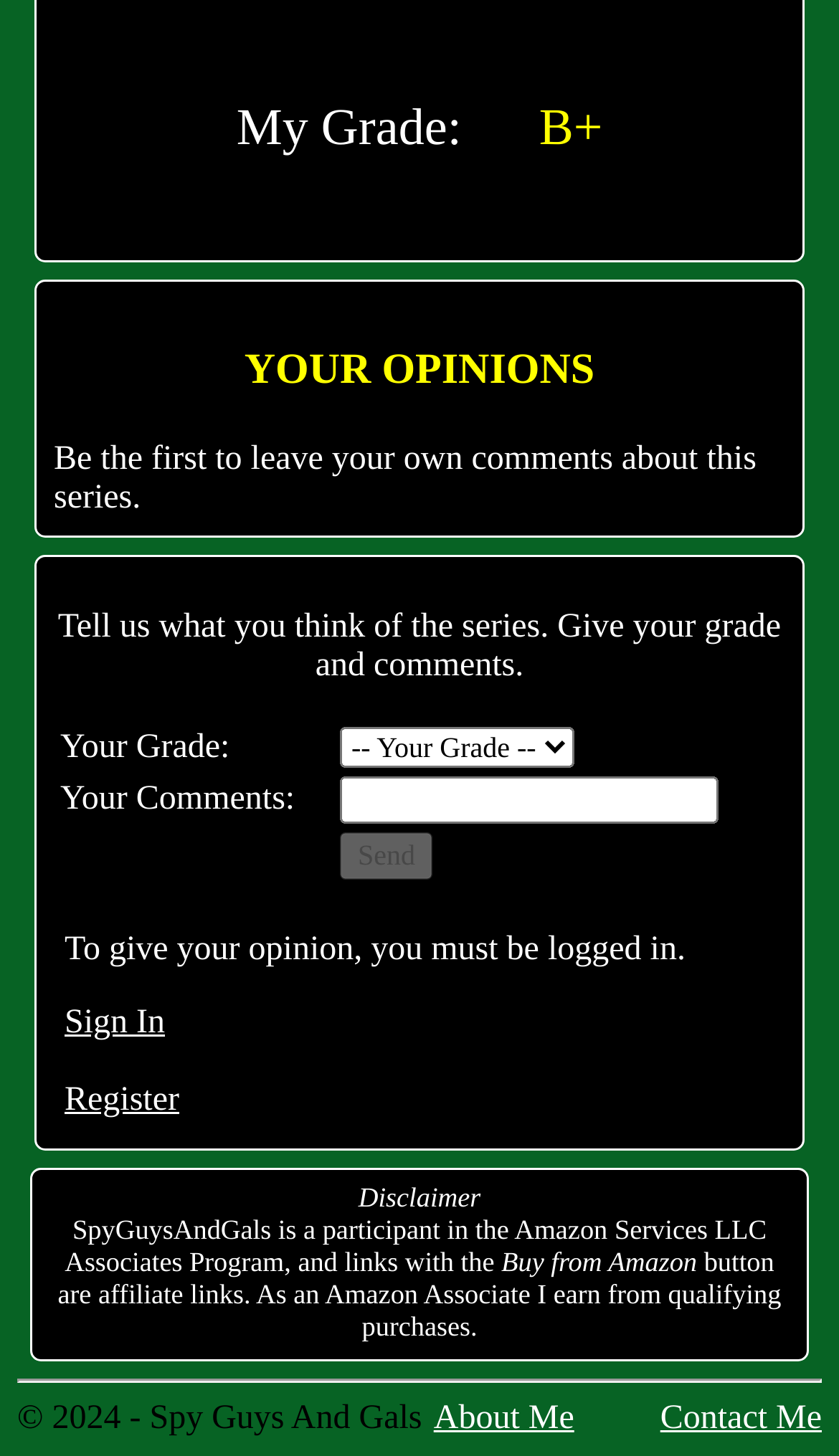What is required to give an opinion?
Based on the image, give a one-word or short phrase answer.

Login